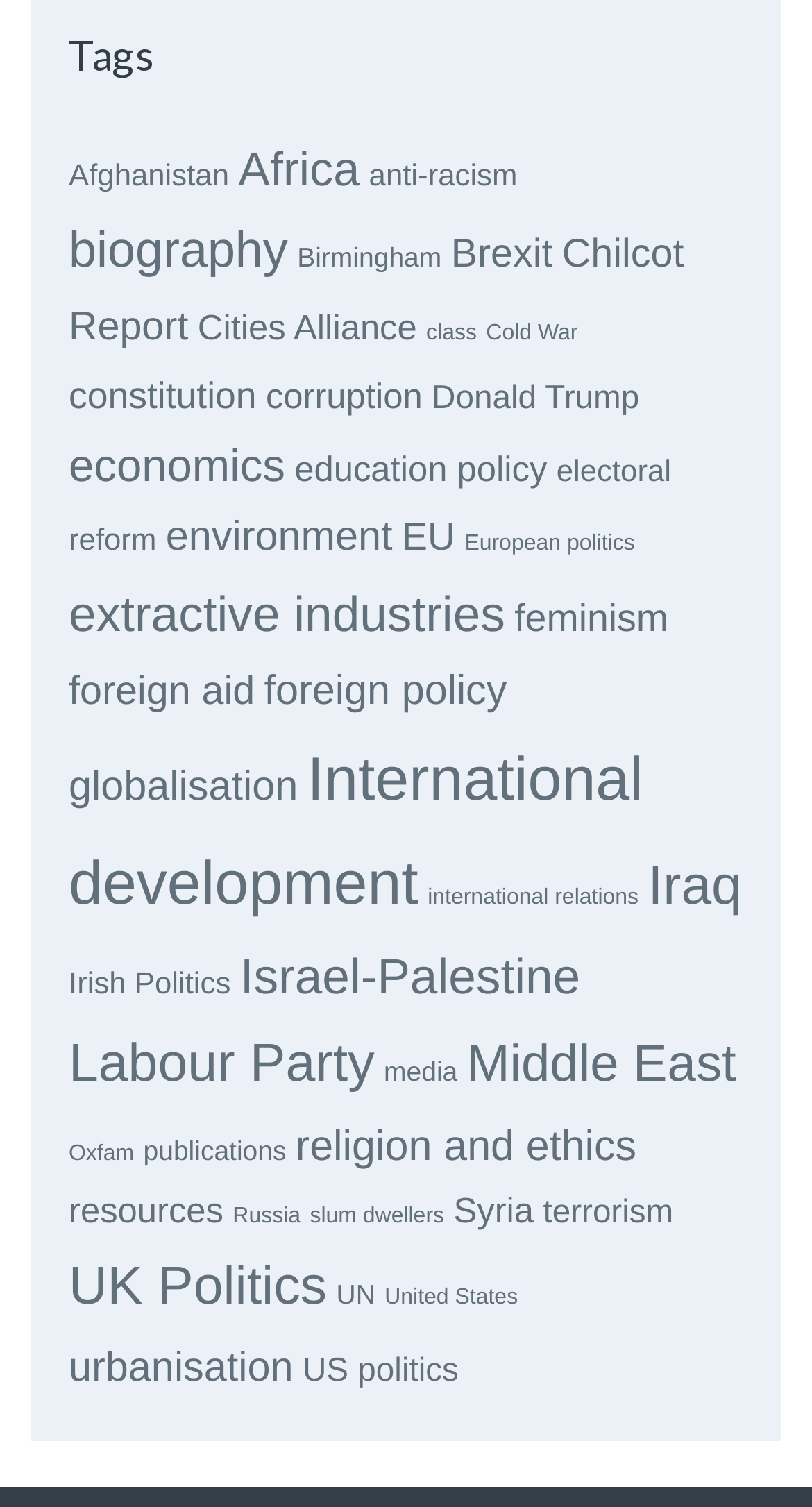Give a short answer to this question using one word or a phrase:
How many items are related to UK Politics?

27